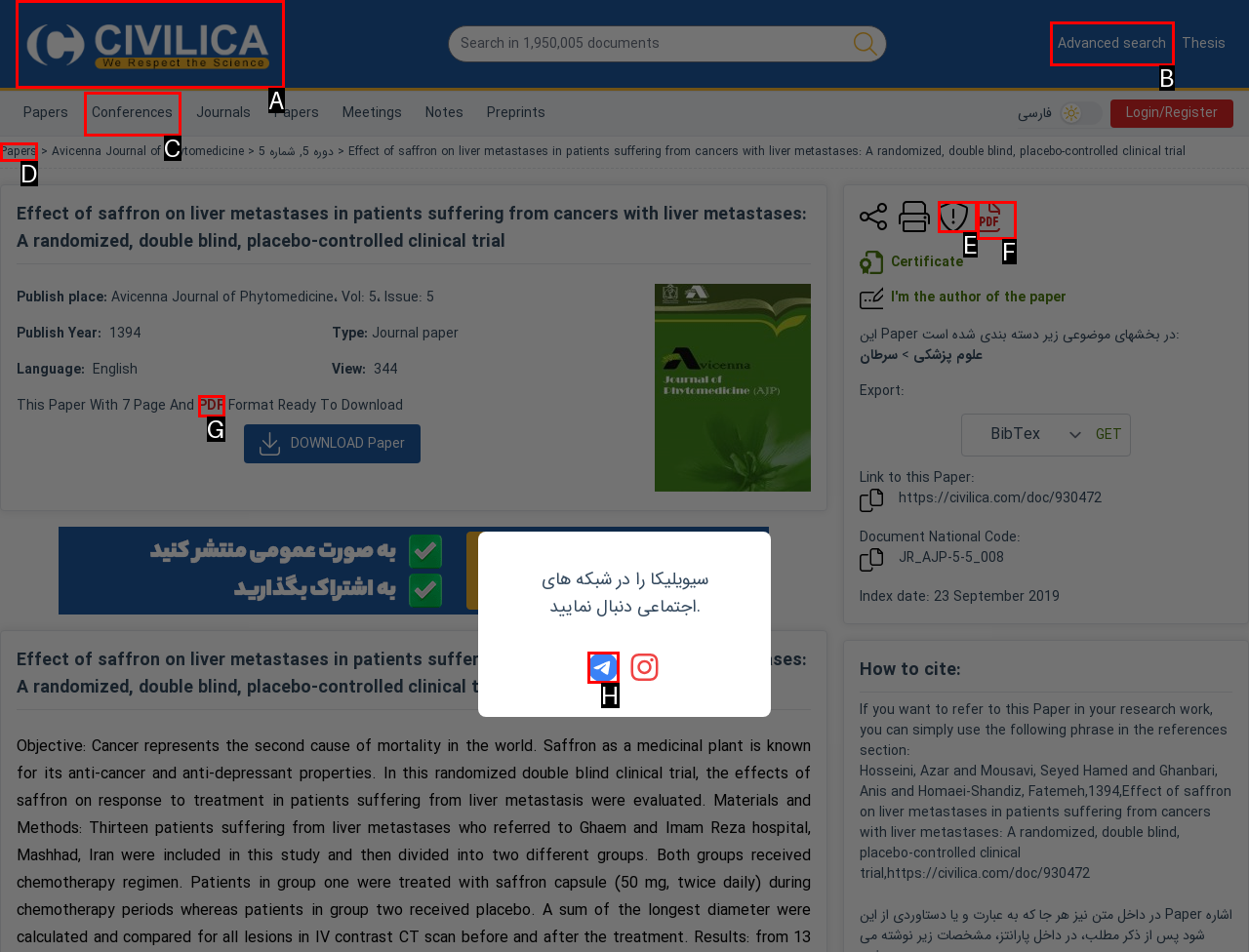Select the appropriate option that fits: title="کانال تلگرام سیویلیکا"
Reply with the letter of the correct choice.

H